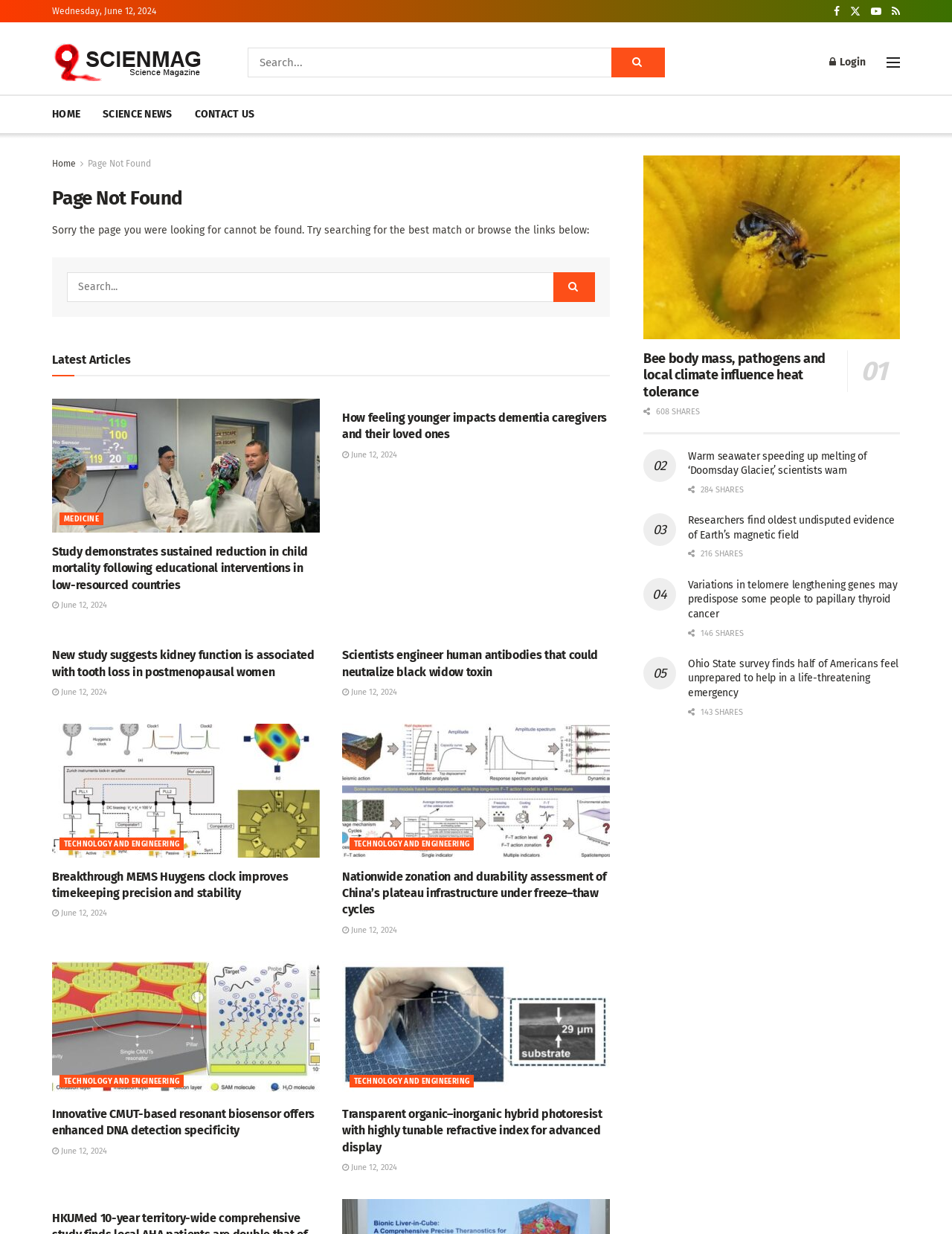Show the bounding box coordinates for the HTML element as described: "Medicine".

[0.062, 0.955, 0.109, 0.965]